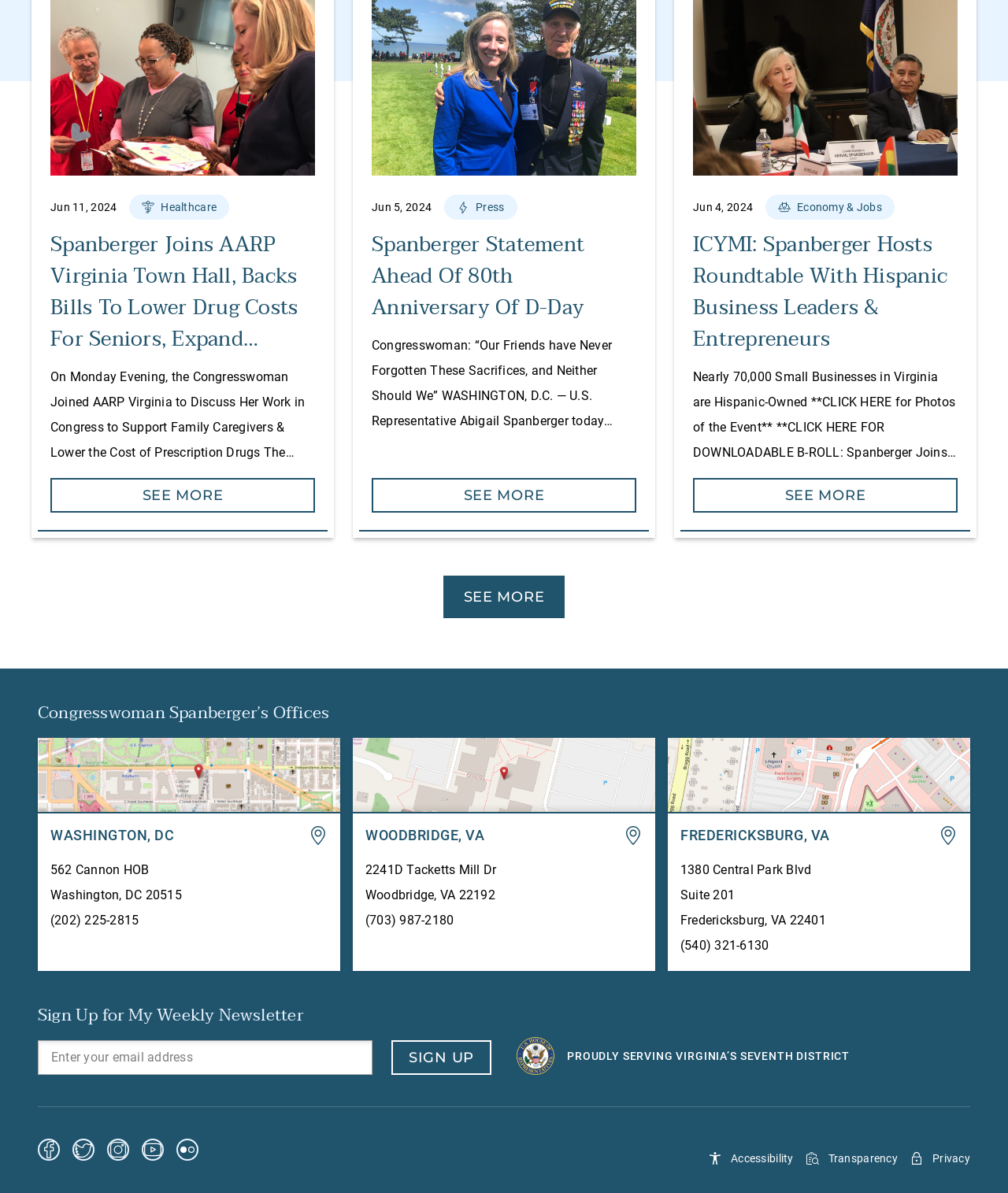Please mark the clickable region by giving the bounding box coordinates needed to complete this instruction: "Visit Facebook page".

[0.038, 0.954, 0.059, 0.973]